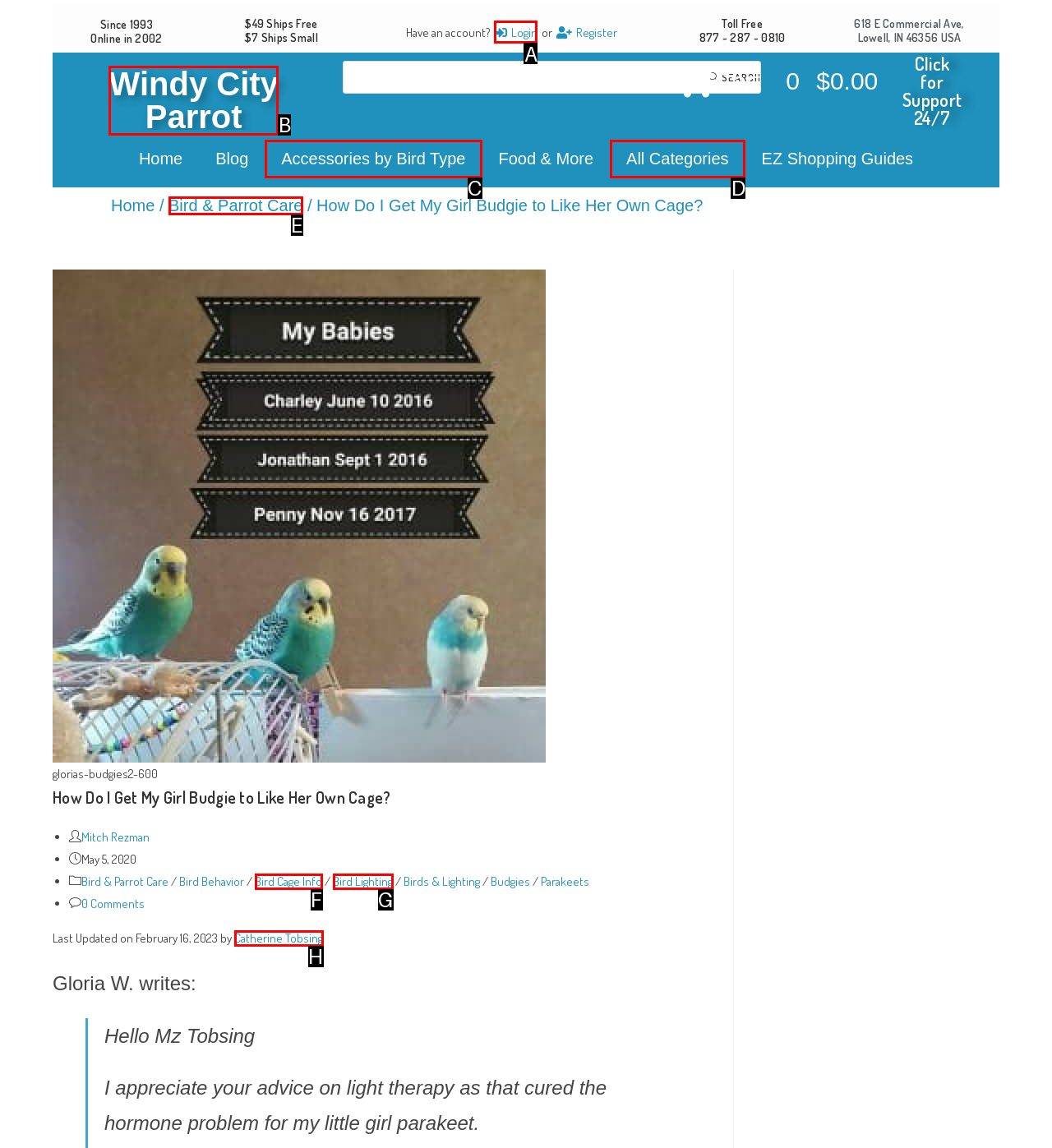Select the letter of the HTML element that best fits the description: Accessories by Bird Type
Answer with the corresponding letter from the provided choices.

C